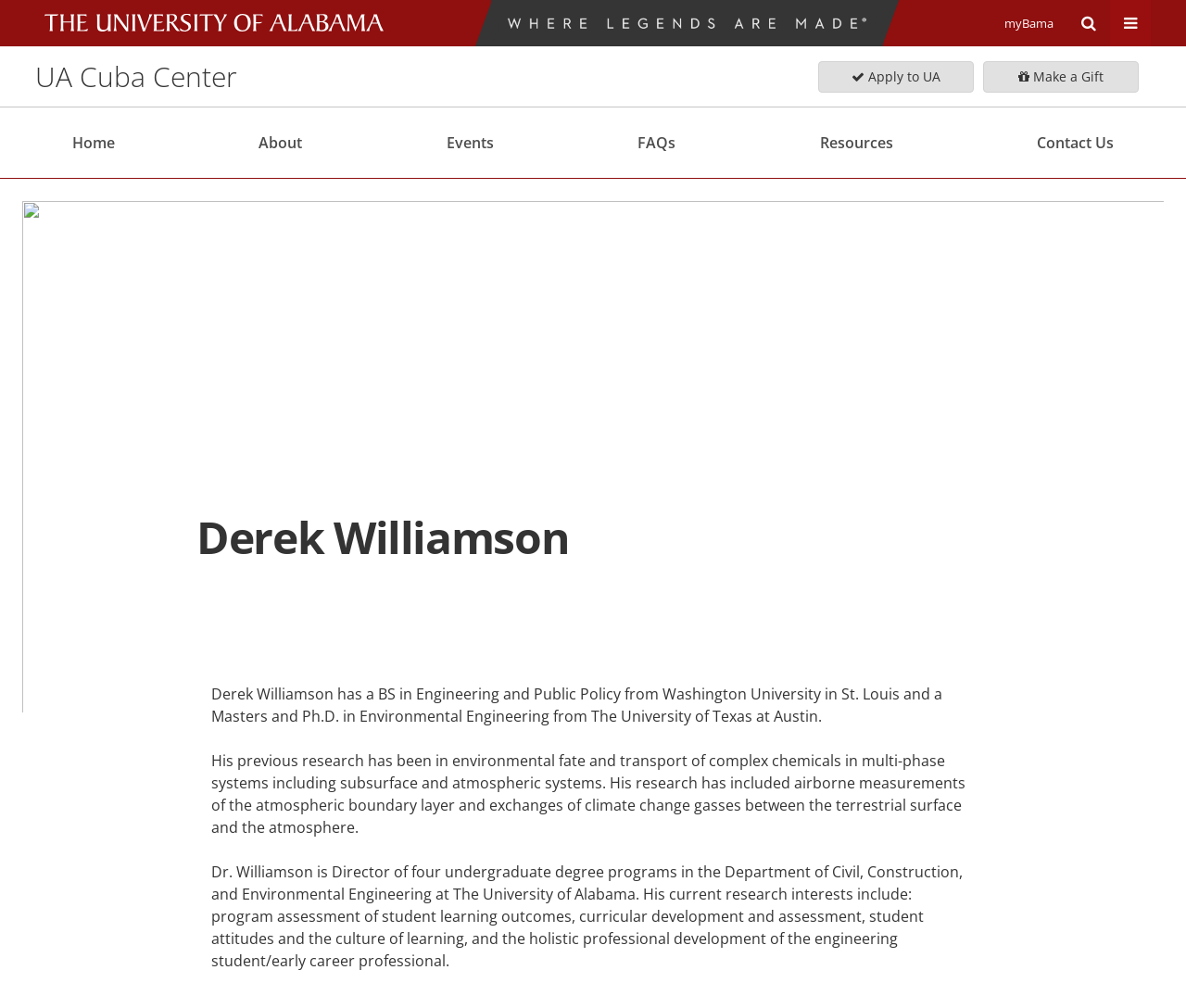Give a concise answer using one word or a phrase to the following question:
What is the name of the person described on this webpage?

Derek Williamson